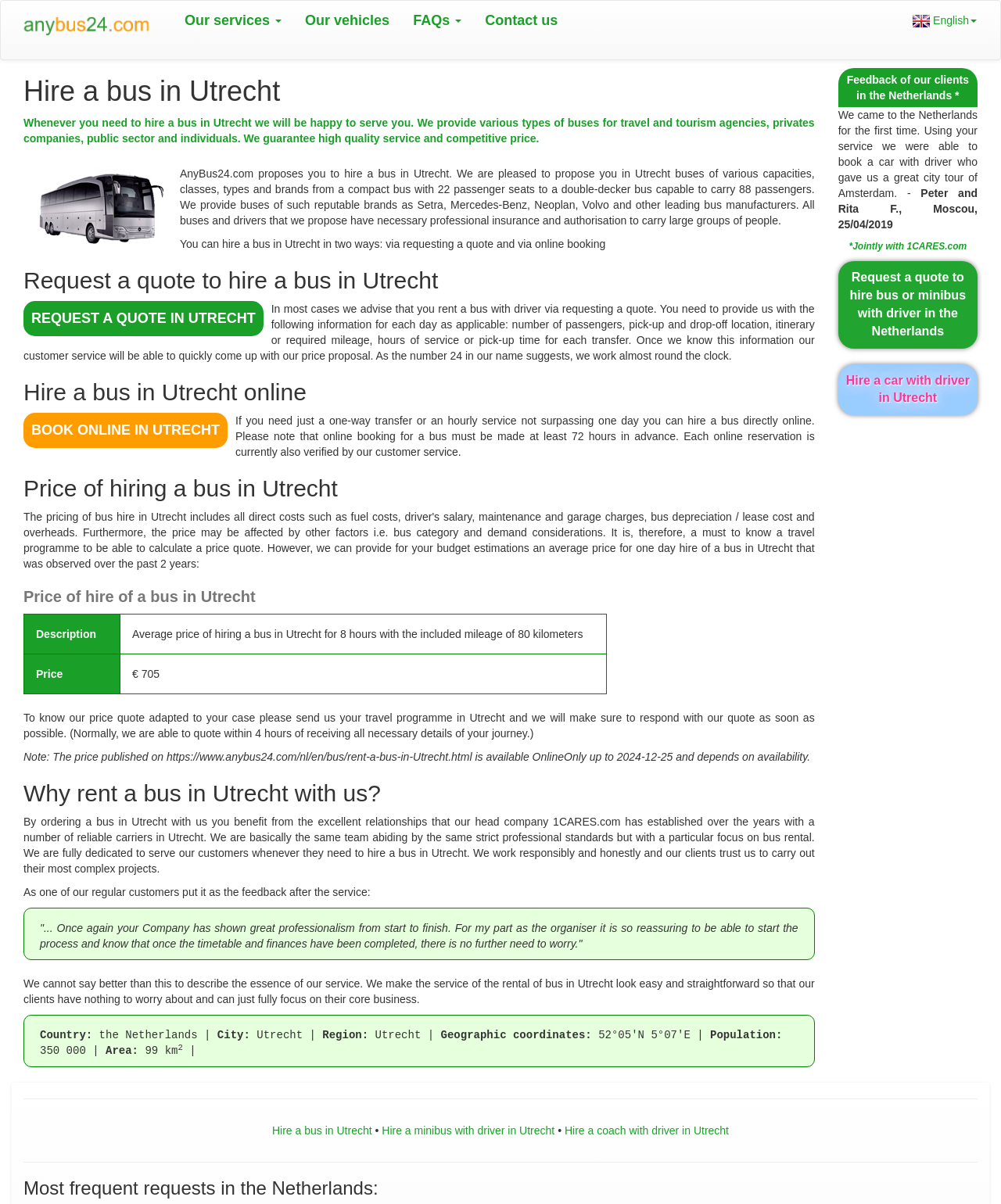Provide an in-depth caption for the webpage.

This webpage is about hiring a bus in Utrecht, Netherlands. At the top, there is a logo and a navigation menu with links to "Our services", "Our vehicles", "FAQs", "Contact us", and a language selection button. Below the navigation menu, there is a heading "Hire a bus in Utrecht" followed by a brief introduction to the bus rental service.

The main content of the webpage is divided into several sections. The first section explains the benefits of hiring a bus in Utrecht with the company, including the variety of buses available and the guarantee of high-quality service and competitive prices. There are also two buttons to request a quote or book online.

The next section provides more details about the bus rental service, including the types of buses available, the hiring process, and the prices. There is a table showing the prices of hiring a bus in Utrecht for different durations and distances.

The webpage also features a section on why customers should choose to rent a bus in Utrecht with this company, highlighting the company's professionalism, reliability, and customer satisfaction. There is a testimonial from a satisfied customer and a brief overview of the company's service.

At the bottom of the webpage, there are links to related services, such as hiring a car with a driver in Utrecht, and a separator line. Below the separator line, there are more links to hire a bus, minibus, or coach with a driver in Utrecht. Finally, there is a heading "Most frequent requests in the Netherlands" and a separator line at the very bottom of the webpage.